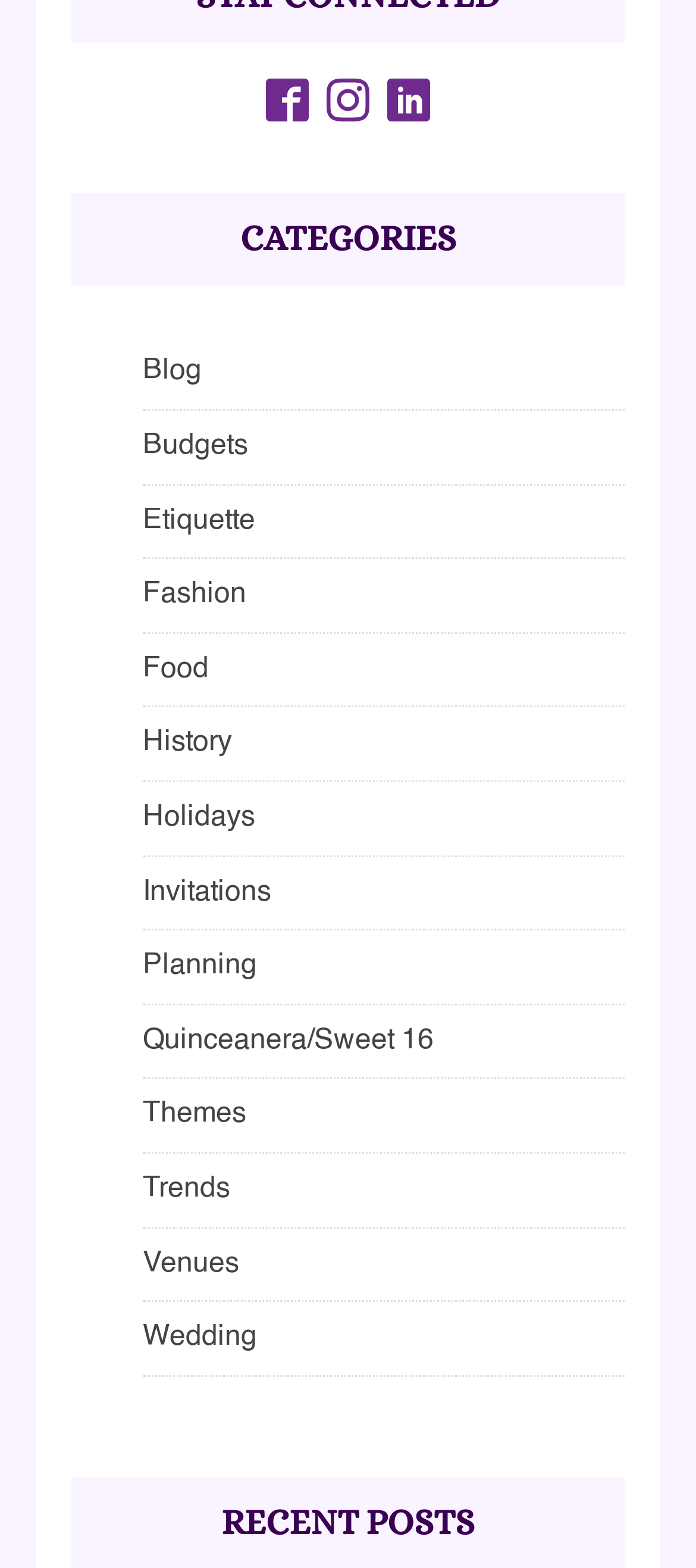How many social media links are present on the webpage?
Look at the image and respond with a single word or a short phrase.

3